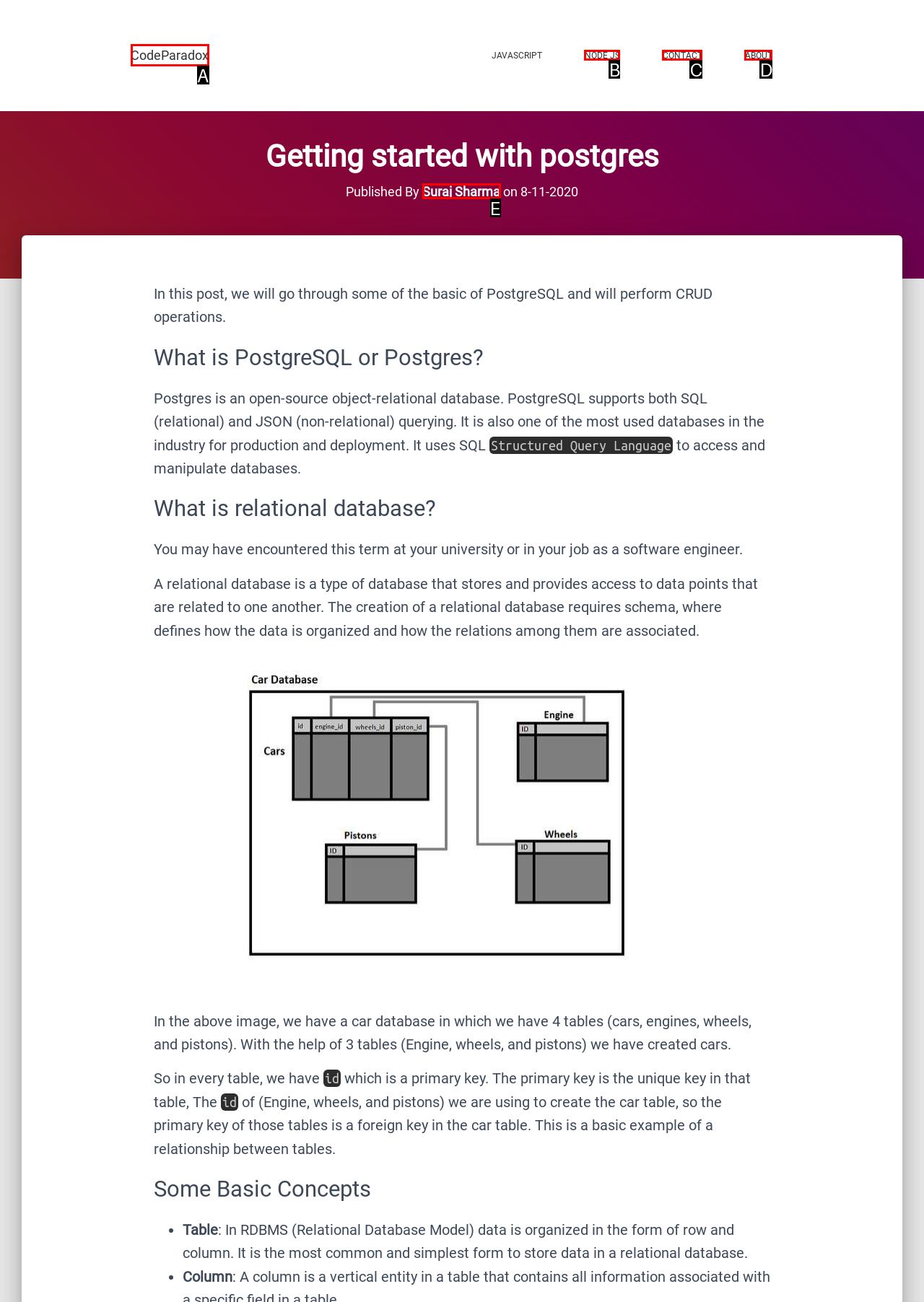Determine the HTML element that best matches this description: Node Js from the given choices. Respond with the corresponding letter.

B